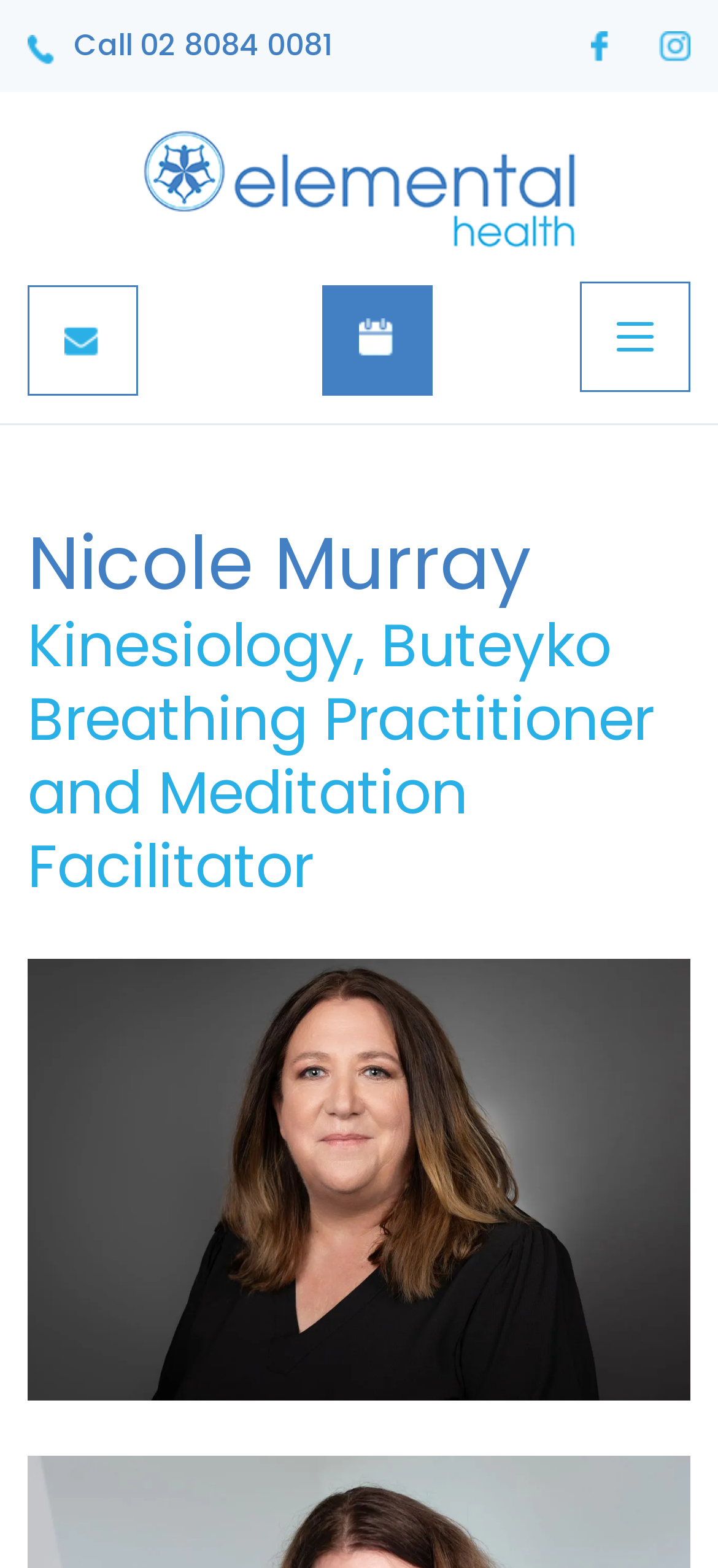Find the bounding box coordinates for the HTML element described in this sentence: "The 29er Racing Pathway". Provide the coordinates as four float numbers between 0 and 1, in the format [left, top, right, bottom].

None